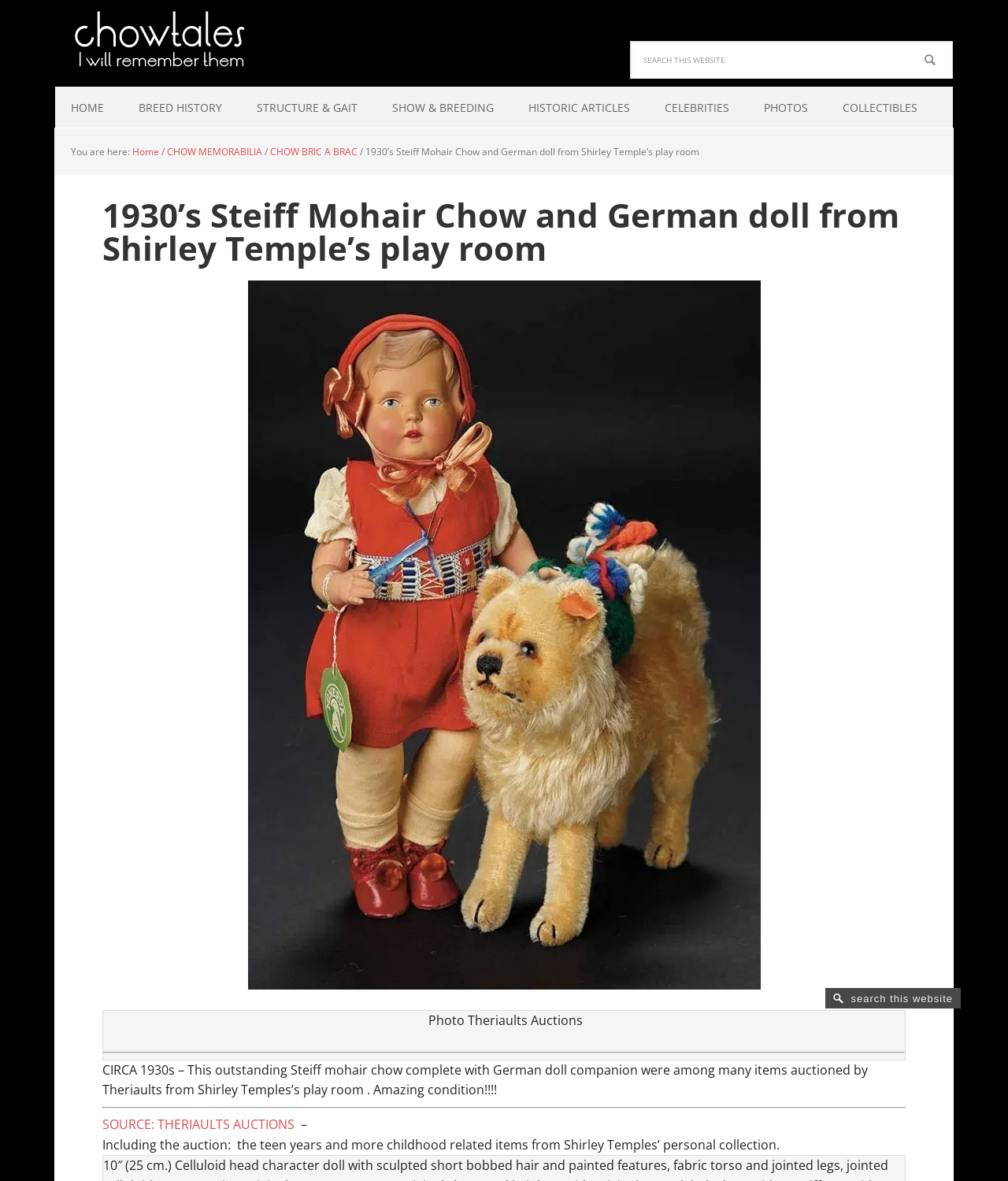Can you extract the primary headline text from the webpage?

1930’s Steiff Mohair Chow and German doll from Shirley Temple’s play room